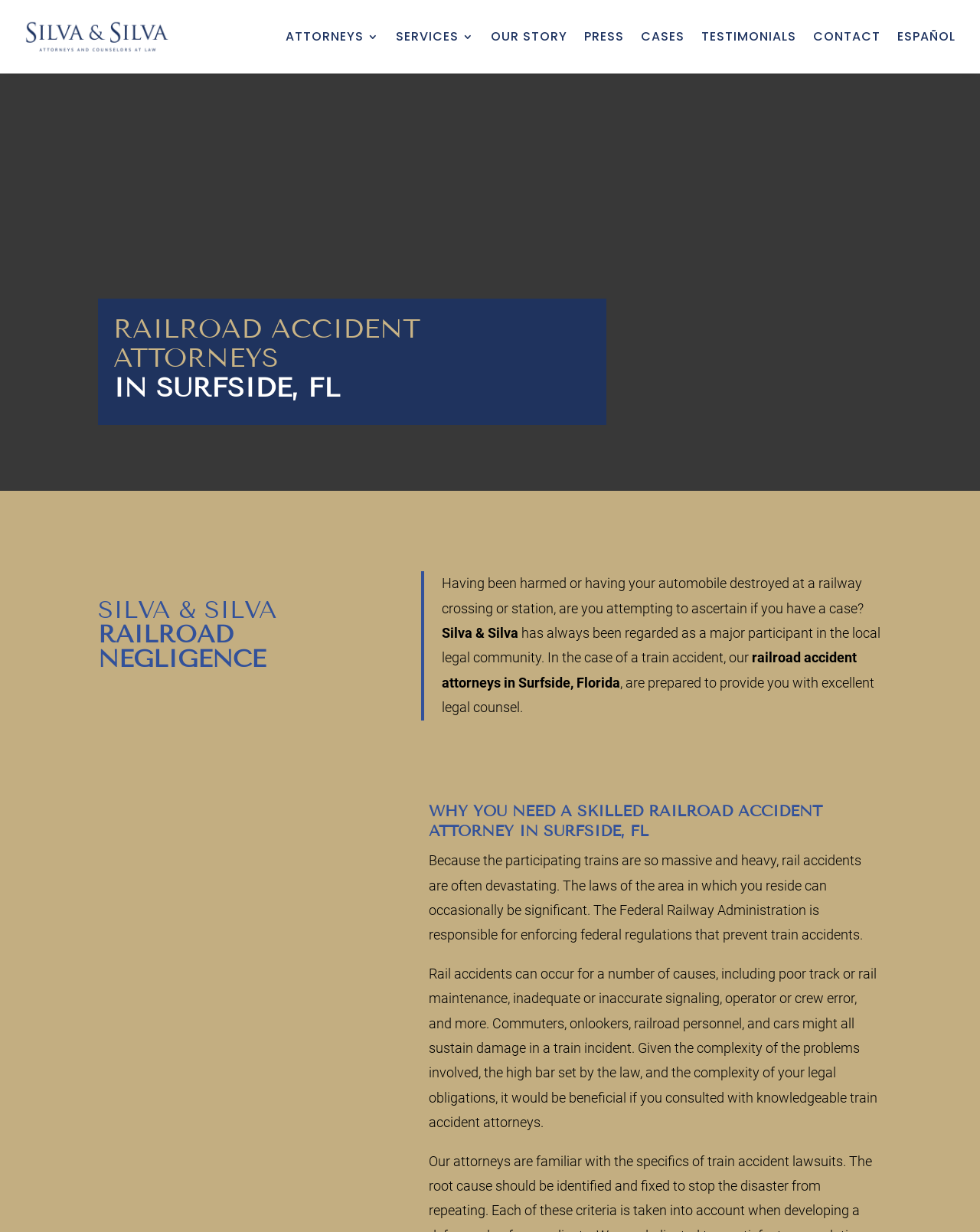What is the location of the law firm?
Look at the image and respond to the question as thoroughly as possible.

The webpage mentions 'Railroad Accident Attorneys in Surfside, Florida' and 'Surfside, FL' multiple times, indicating that the law firm is located in Surfside, Florida.